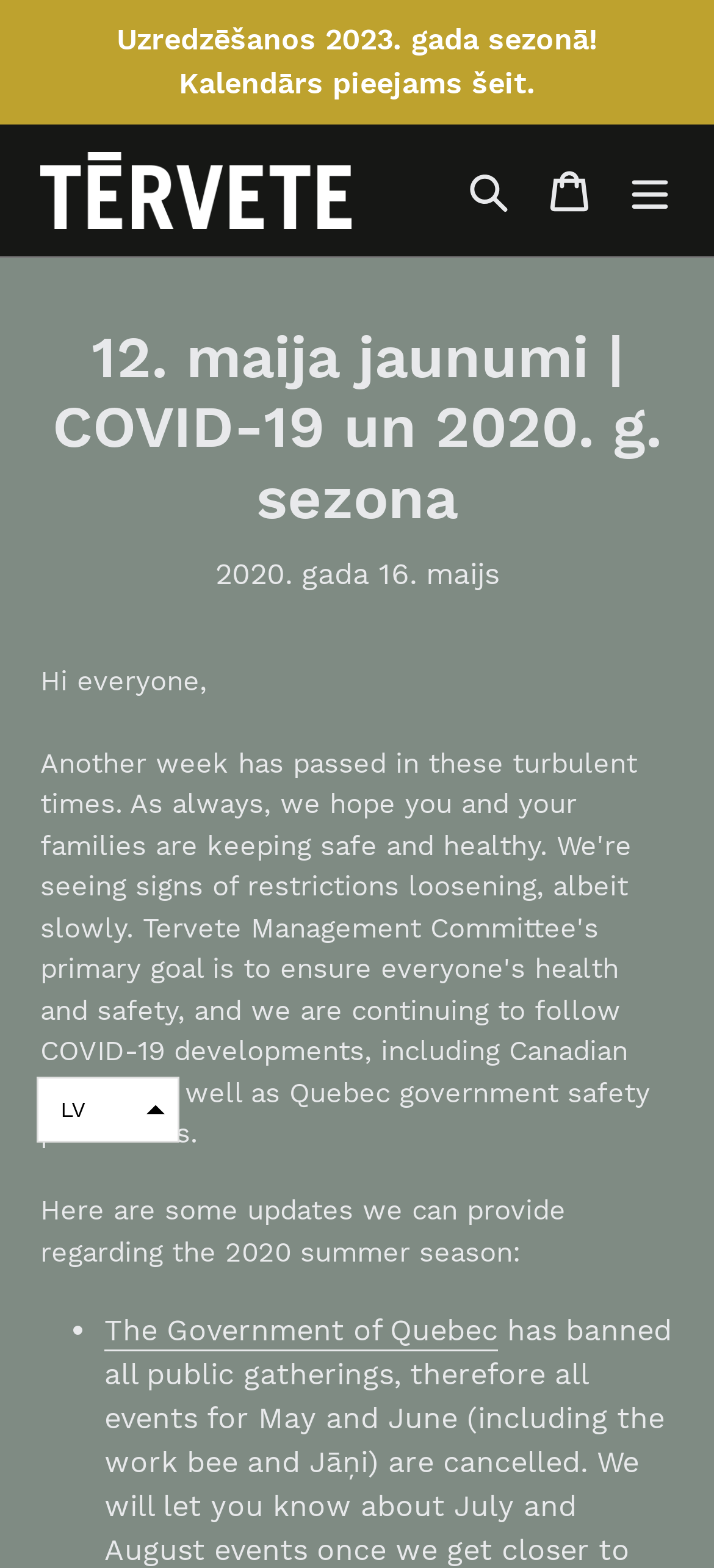Please locate the clickable area by providing the bounding box coordinates to follow this instruction: "Read news about 2020 summer season".

[0.056, 0.762, 0.792, 0.809]